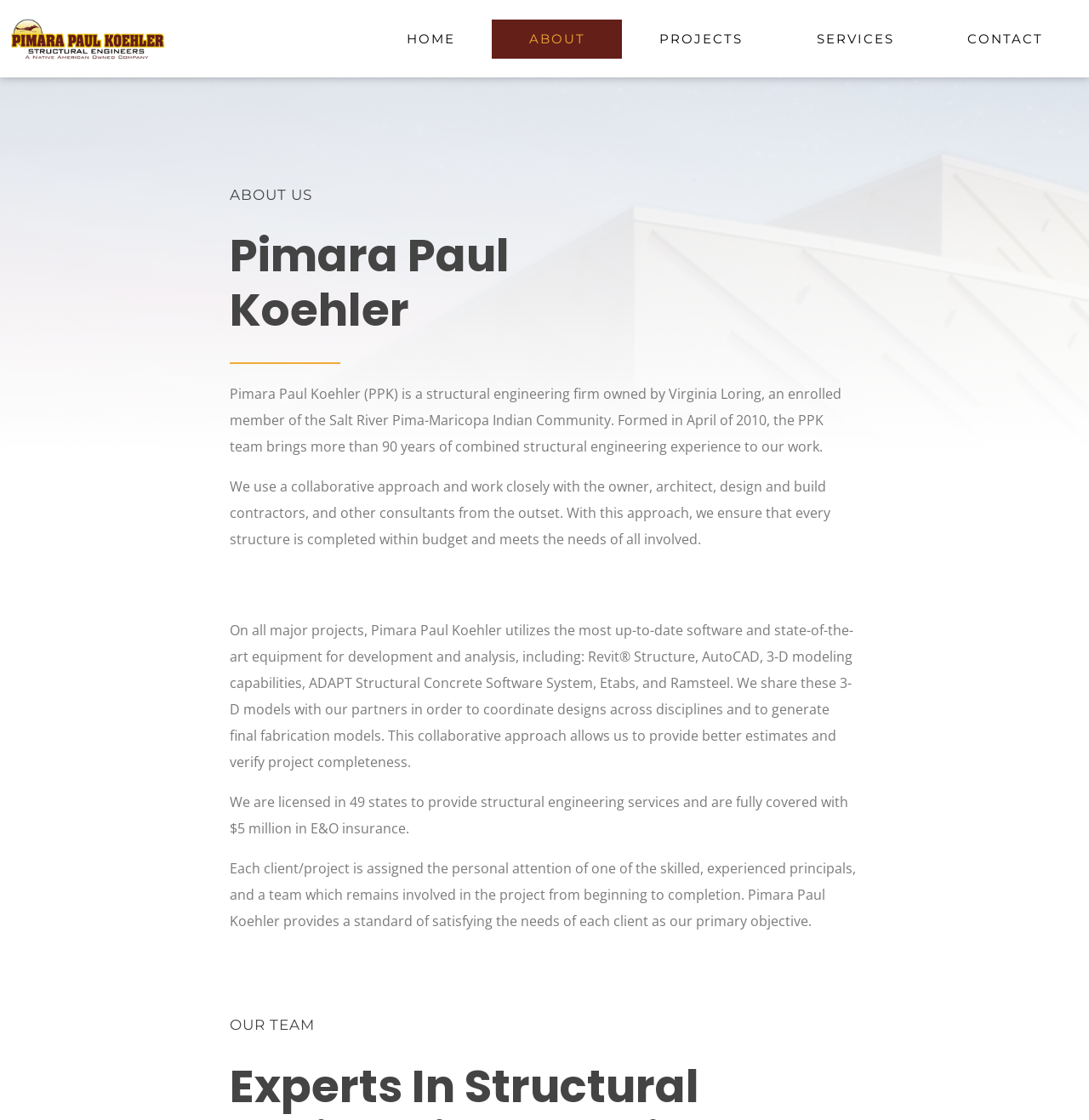Convey a detailed summary of the webpage, mentioning all key elements.

The webpage is about Pimara Paul Koehler, a structural engineering firm. At the top, there are six links: HOME, ABOUT, PROJECTS, SERVICES, and CONTACT, aligned horizontally across the page. Below these links, there is a heading "ABOUT US" followed by another heading "Pimara Paul Koehler". 

Under these headings, there is a paragraph of text that describes the firm, stating that it is owned by Virginia Loring, an enrolled member of the Salt River Pima-Maricopa Indian Community, and that it was formed in April 2010. The text also mentions that the firm brings over 90 years of combined structural engineering experience to its work.

Below this paragraph, there are three more paragraphs of text. The first paragraph describes the firm's collaborative approach to working with clients and other consultants. The second paragraph is incomplete, with only the word "involved" appearing. The third paragraph describes the software and equipment used by the firm, including Revit Structure, AutoCAD, and 3-D modeling capabilities.

Further down the page, there is another paragraph of text that mentions the firm's licenses and insurance coverage. Finally, there is a paragraph that describes the firm's approach to client service, stating that each client is assigned a team led by one of the firm's principals.

At the bottom of the page, there is a heading "OUR TEAM".